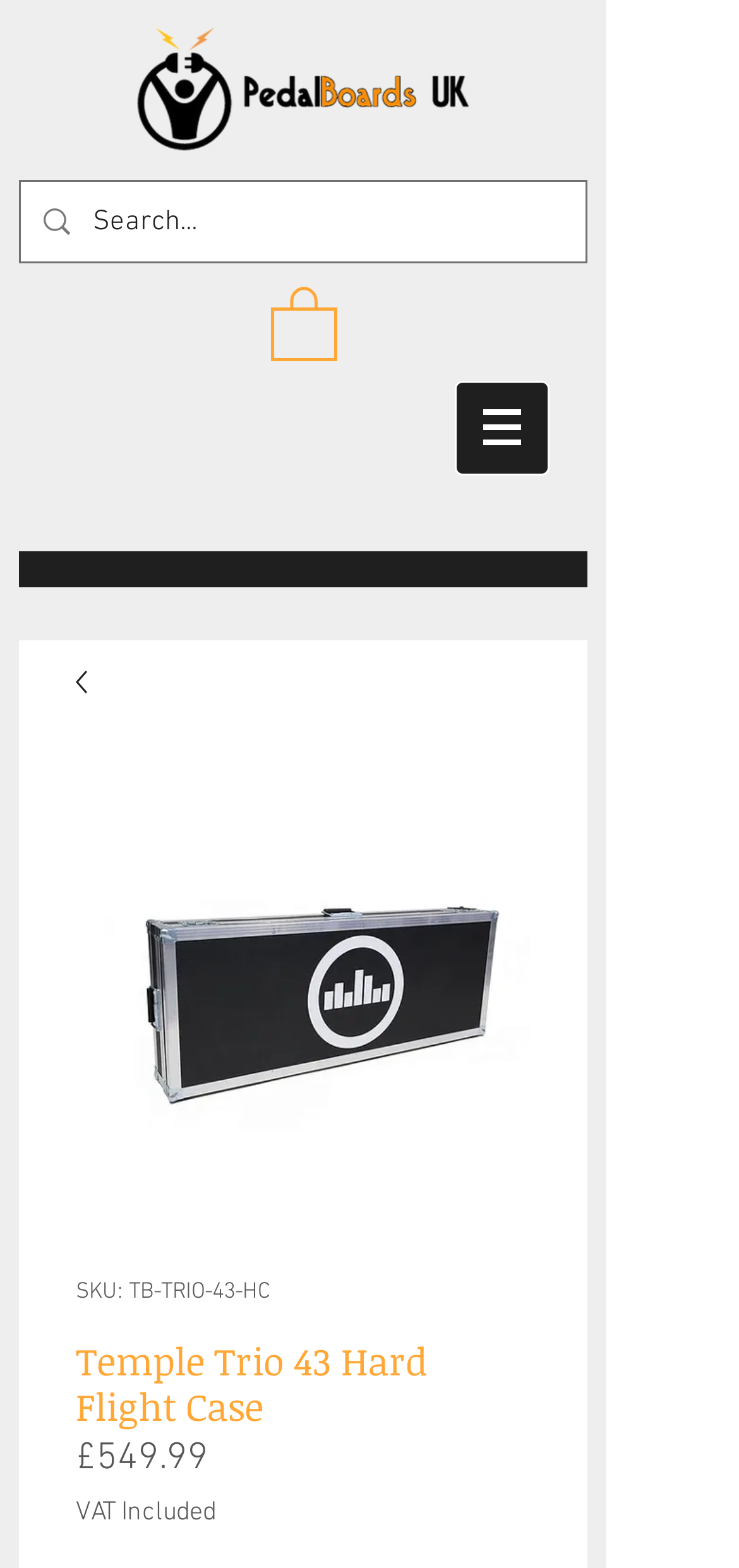Given the description "input value="1" aria-label="Quantity" value="1"", provide the bounding box coordinates of the corresponding UI element.

None